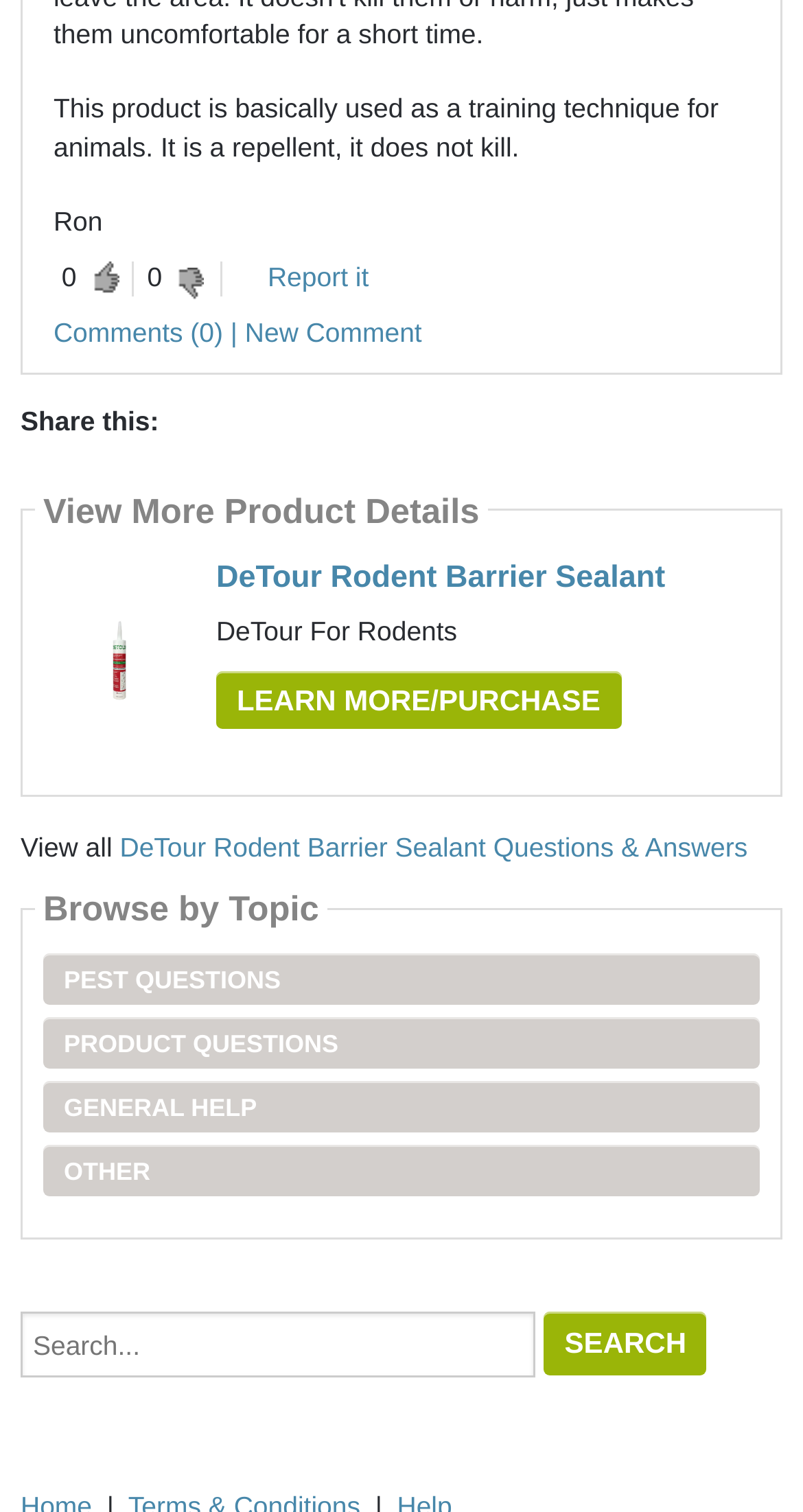What is the product used for?
Look at the image and respond with a single word or a short phrase.

Training technique for animals